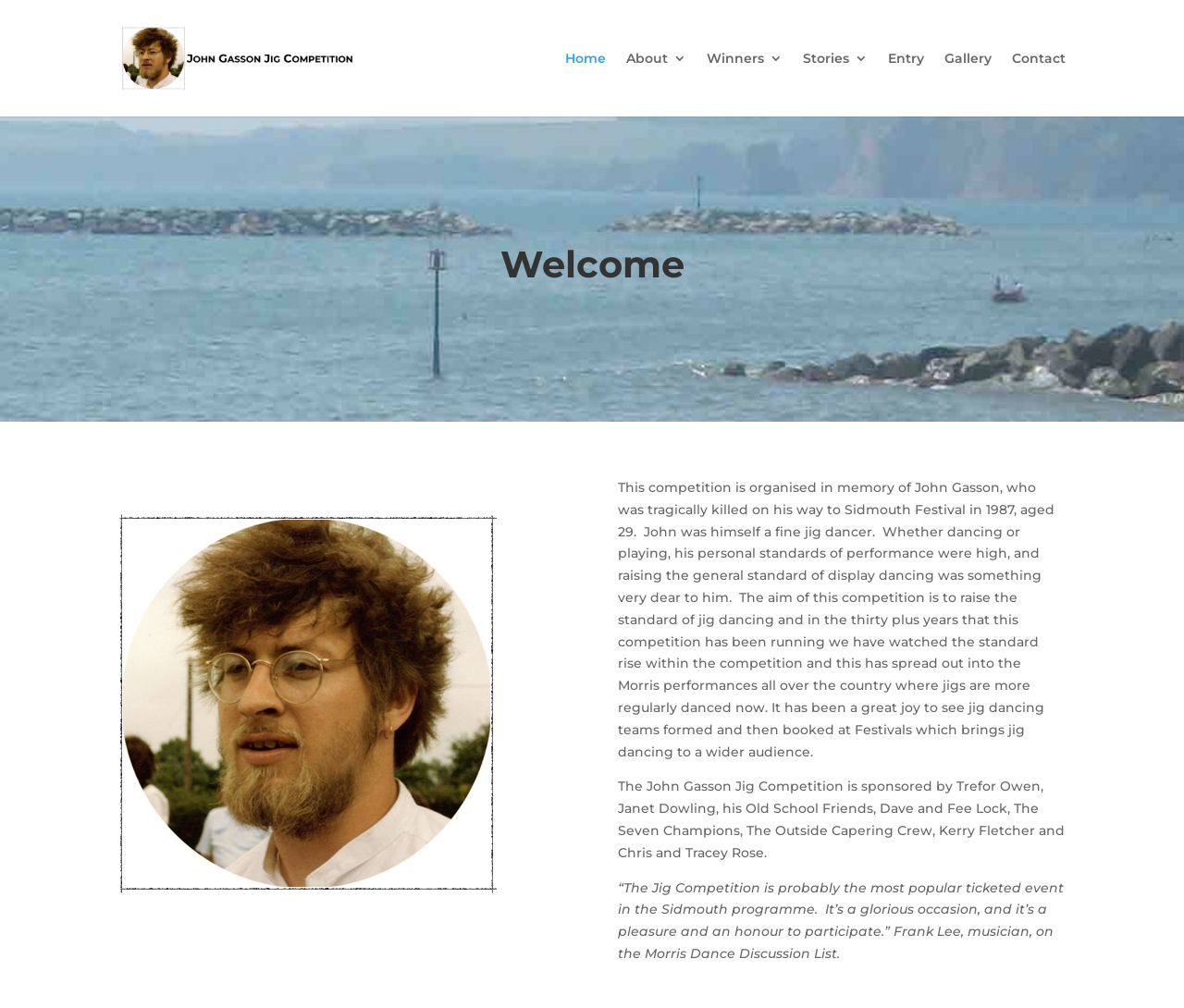Given the content of the image, can you provide a detailed answer to the question?
How many sponsors are mentioned in the webpage?

The number of sponsors can be counted from the StaticText element with the text 'The John Gasson Jig Competition is sponsored by...' which lists 7 sponsors: Trefor Owen, Janet Dowling, his Old School Friends, Dave and Fee Lock, The Seven Champions, The Outside Capering Crew, Kerry Fletcher and Chris and Tracey Rose.